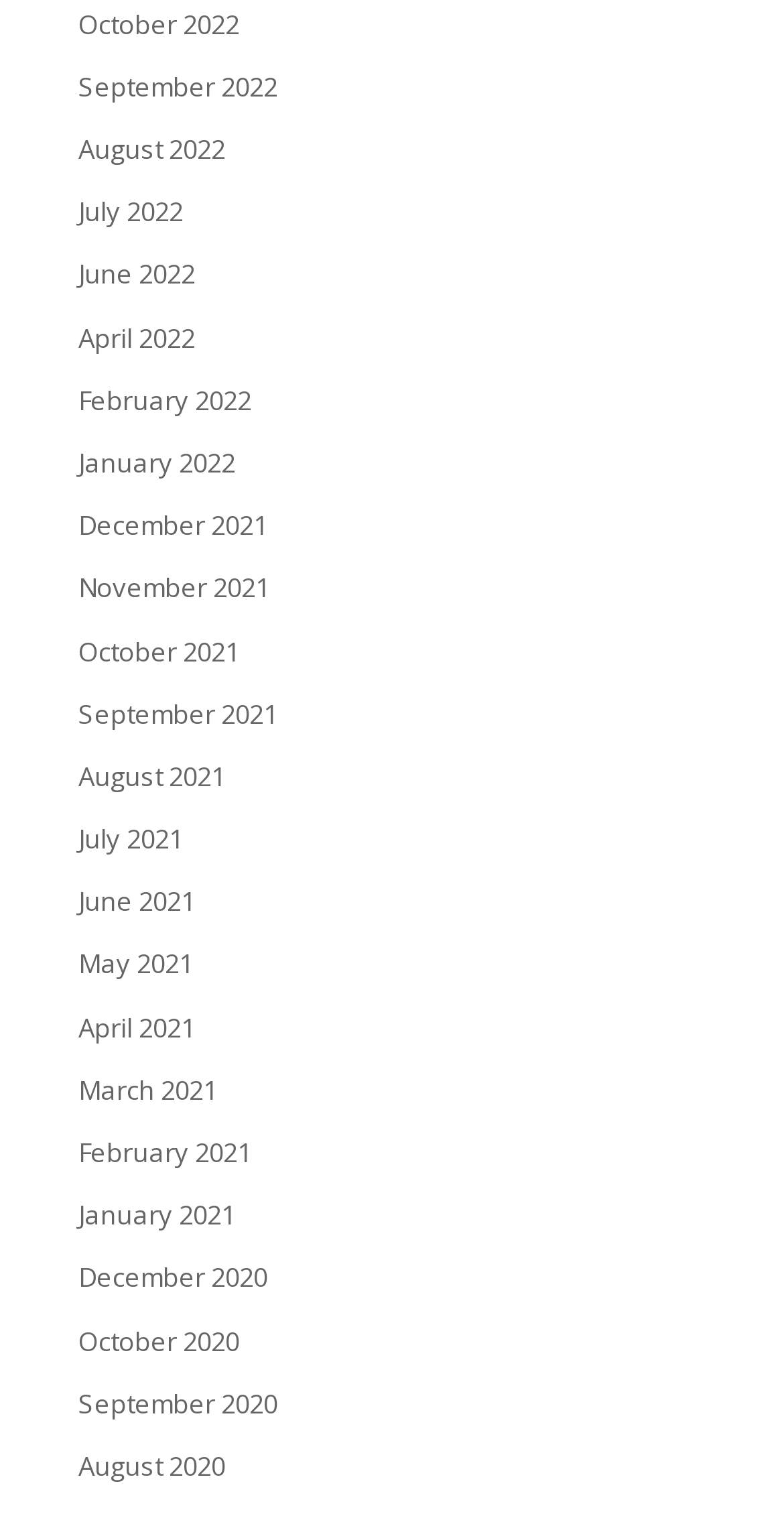Locate the bounding box coordinates of the area that needs to be clicked to fulfill the following instruction: "view January 2021". The coordinates should be in the format of four float numbers between 0 and 1, namely [left, top, right, bottom].

[0.1, 0.79, 0.3, 0.814]